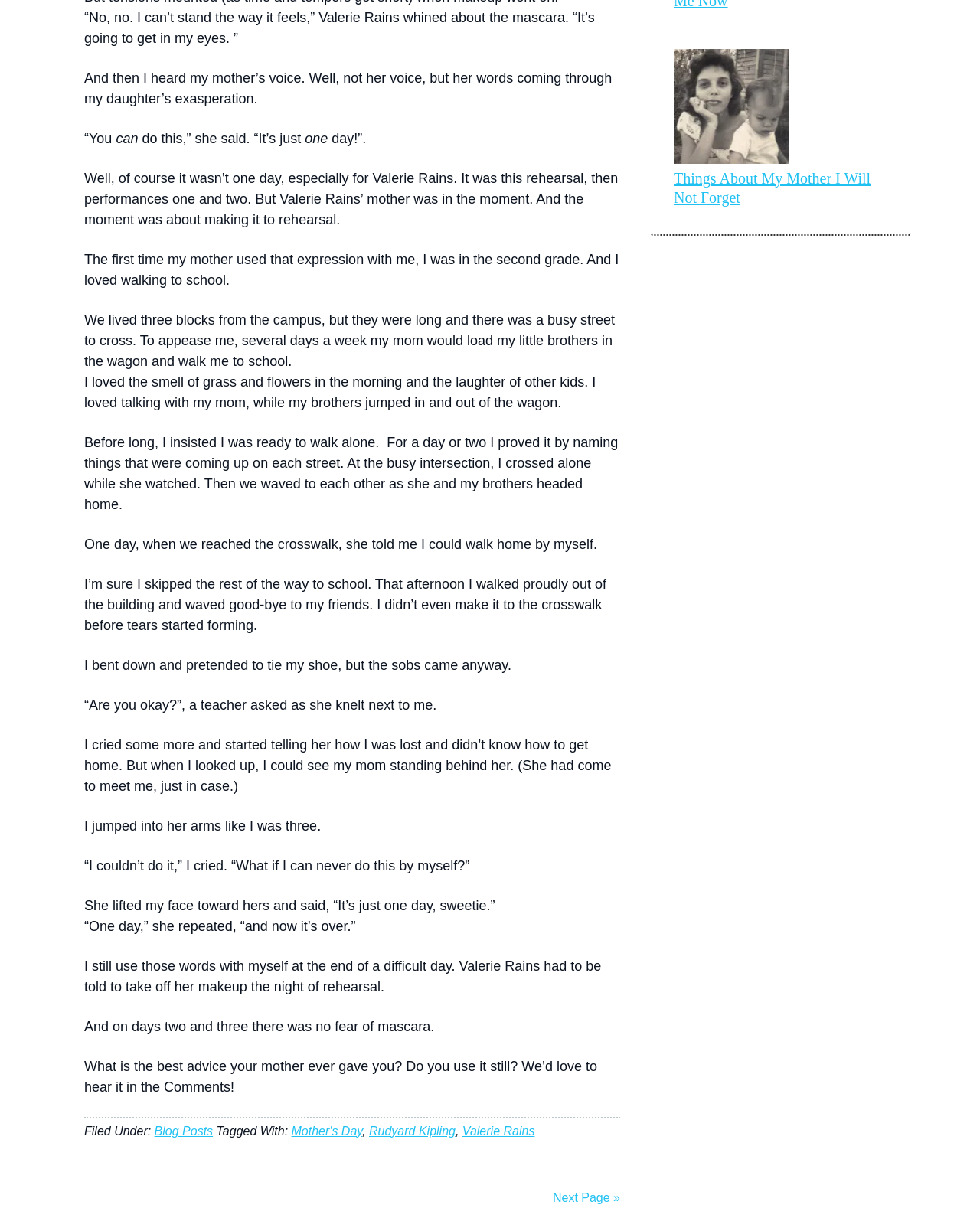What is the author's mother's advice mentioned in the text?
We need a detailed and meticulous answer to the question.

The text states 'She lifted my face toward hers and said, “It’s just one day, sweetie.”' which indicates that the author's mother's advice is 'It's just one day'.